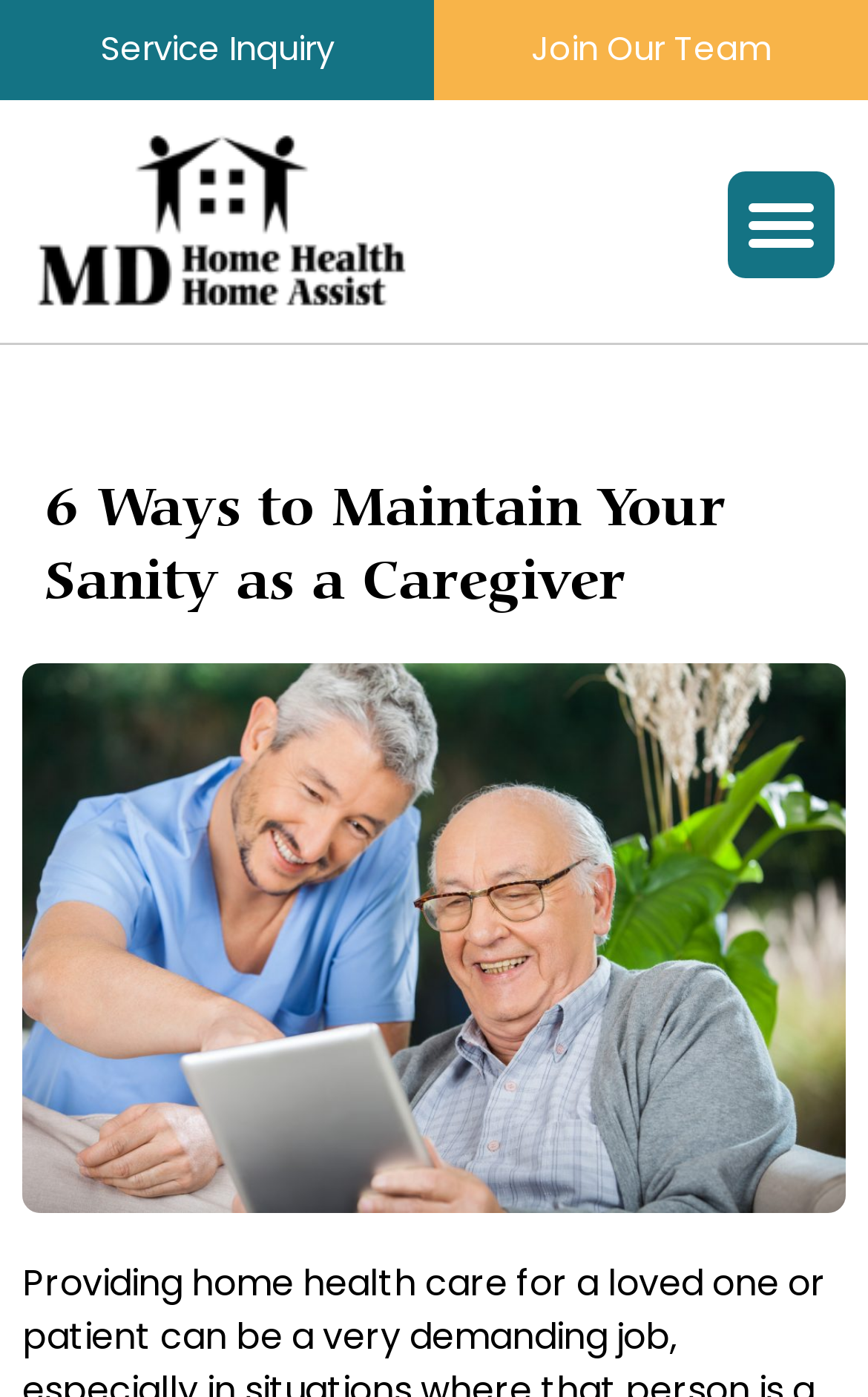What is the context of the webpage?
Offer a detailed and exhaustive answer to the question.

Based on the image description and the overall structure of the webpage, it appears that the webpage is related to caregiving, possibly providing resources or advice for caregivers.